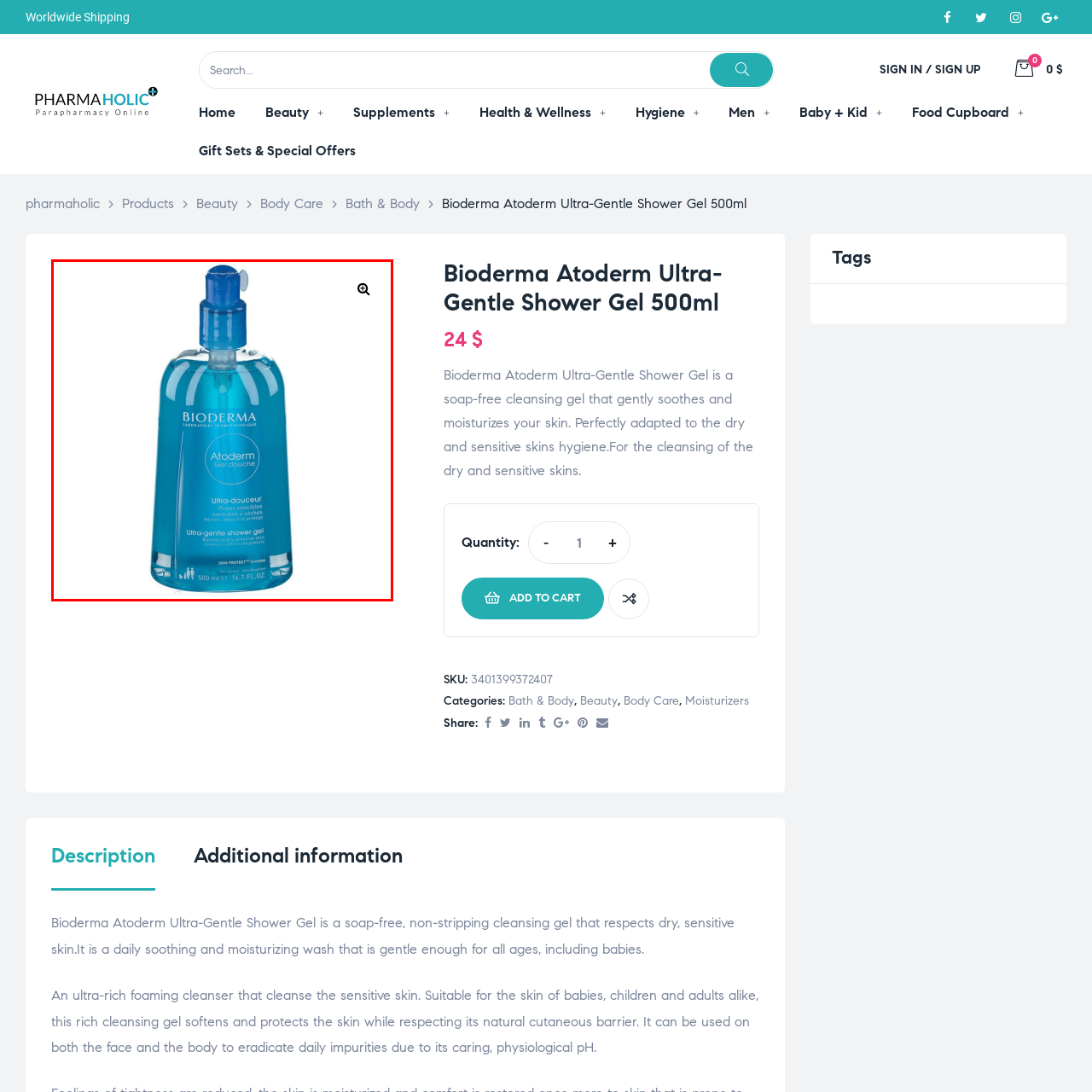Observe the highlighted image and answer the following: What is the primary benefit of the shower gel?

Gentle cleanse